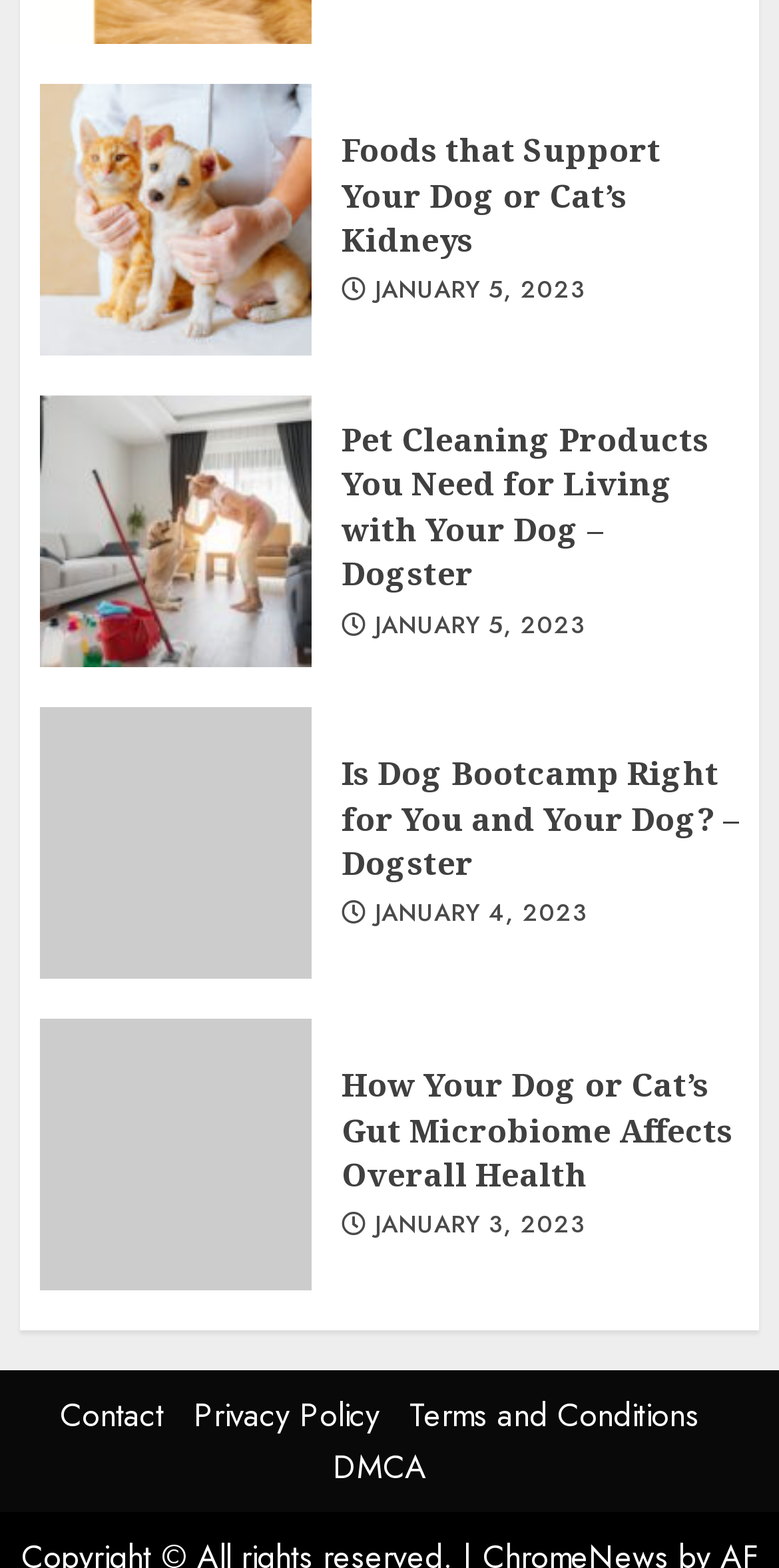Identify the bounding box for the UI element described as: "Privacy Policy". The coordinates should be four float numbers between 0 and 1, i.e., [left, top, right, bottom].

[0.249, 0.888, 0.487, 0.917]